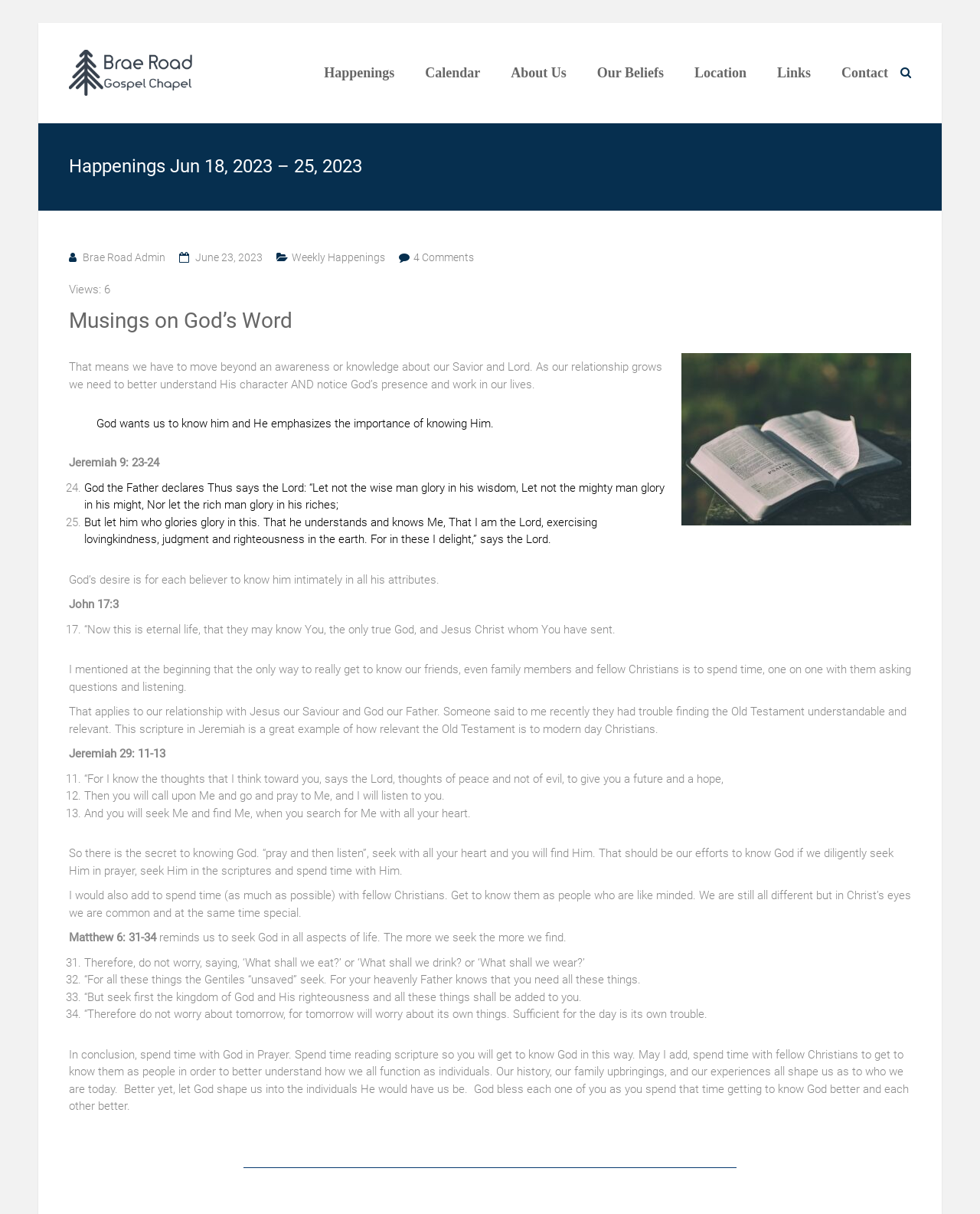Show me the bounding box coordinates of the clickable region to achieve the task as per the instruction: "Read 'Musings on God’s Word'".

[0.07, 0.252, 0.93, 0.286]